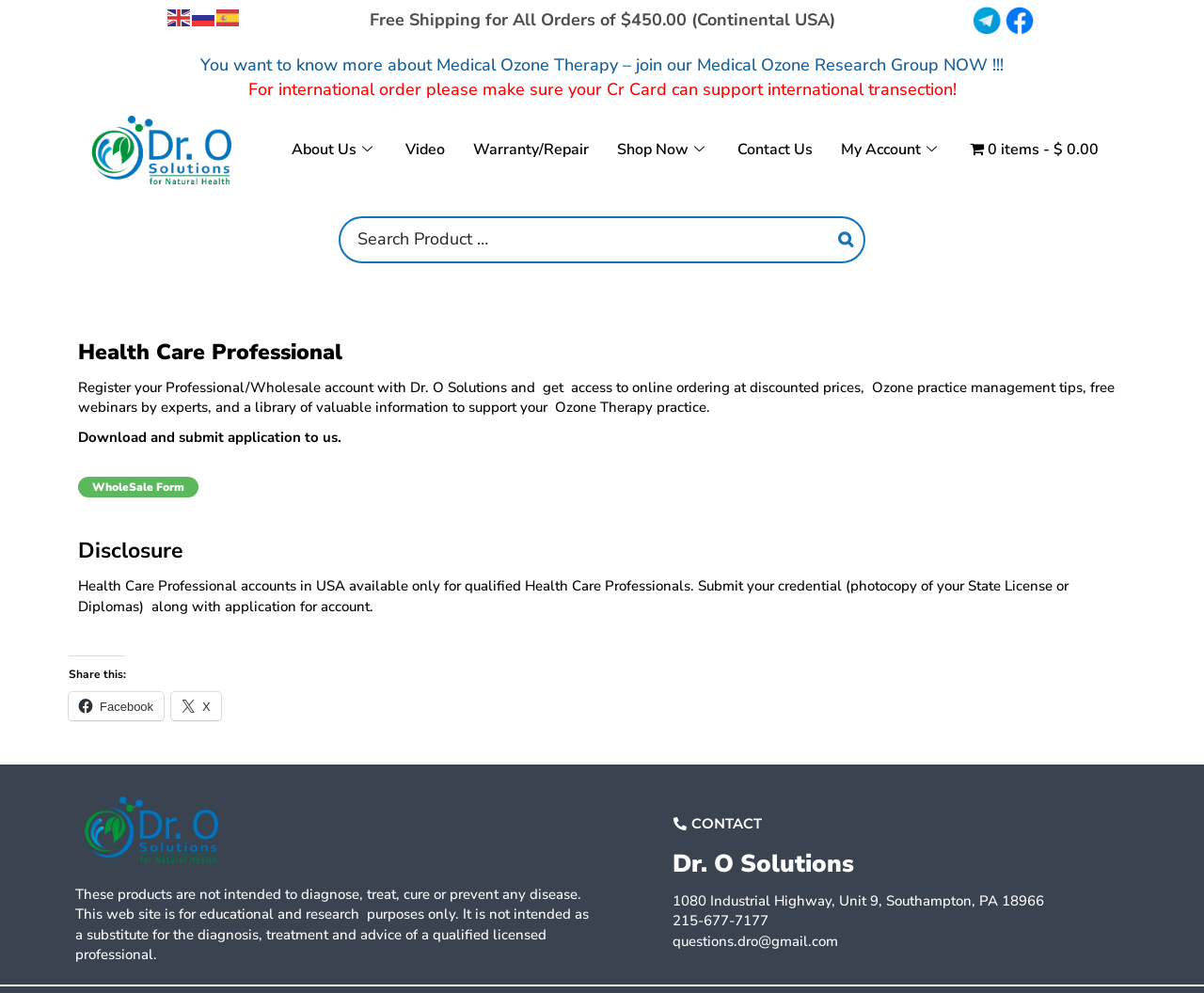Please locate the bounding box coordinates of the element that should be clicked to complete the given instruction: "Click the Log In button".

None